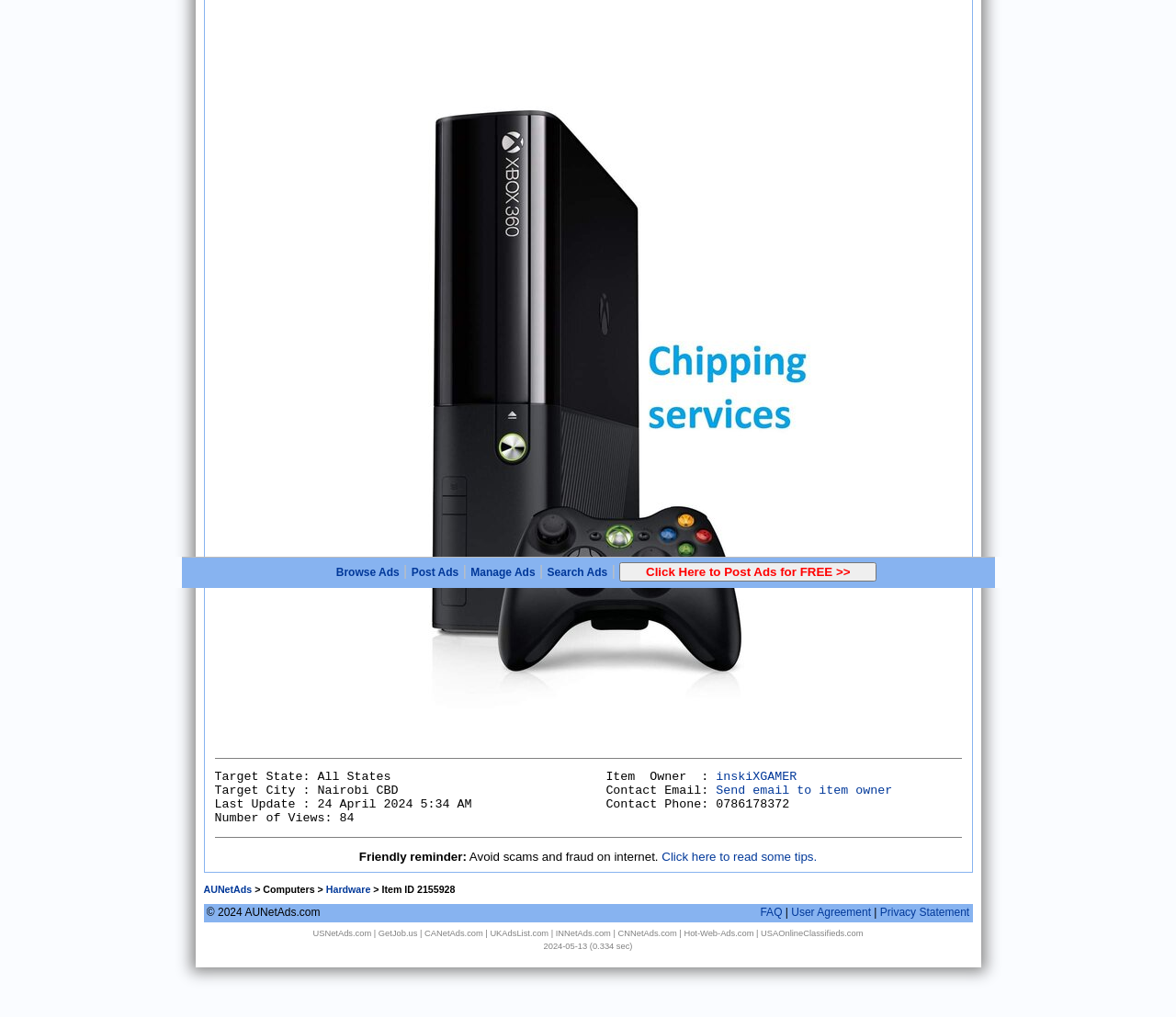Mark the bounding box of the element that matches the following description: "Privacy Statement".

[0.748, 0.89, 0.824, 0.903]